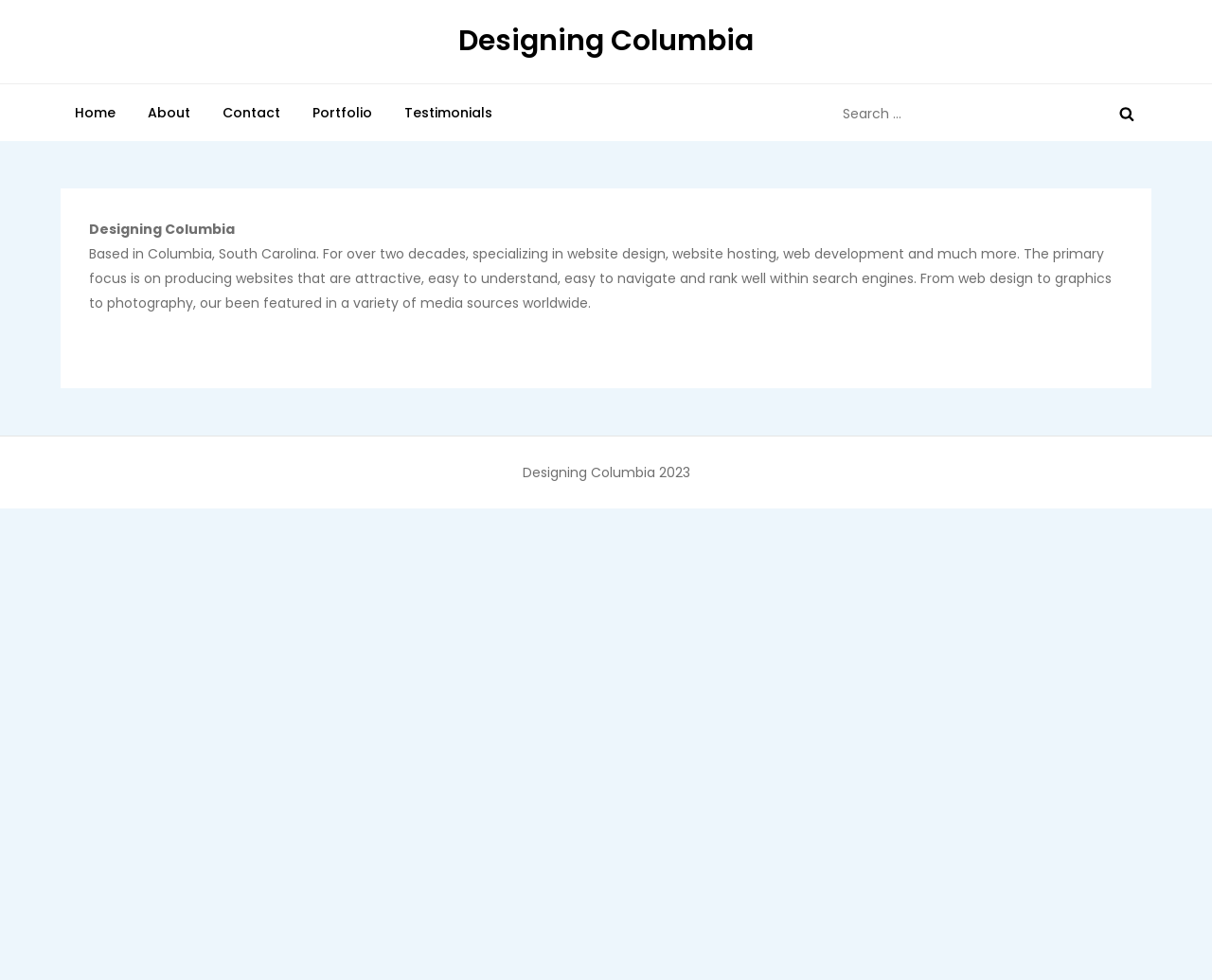Identify the bounding box for the UI element described as: "Links I like". Ensure the coordinates are four float numbers between 0 and 1, formatted as [left, top, right, bottom].

None